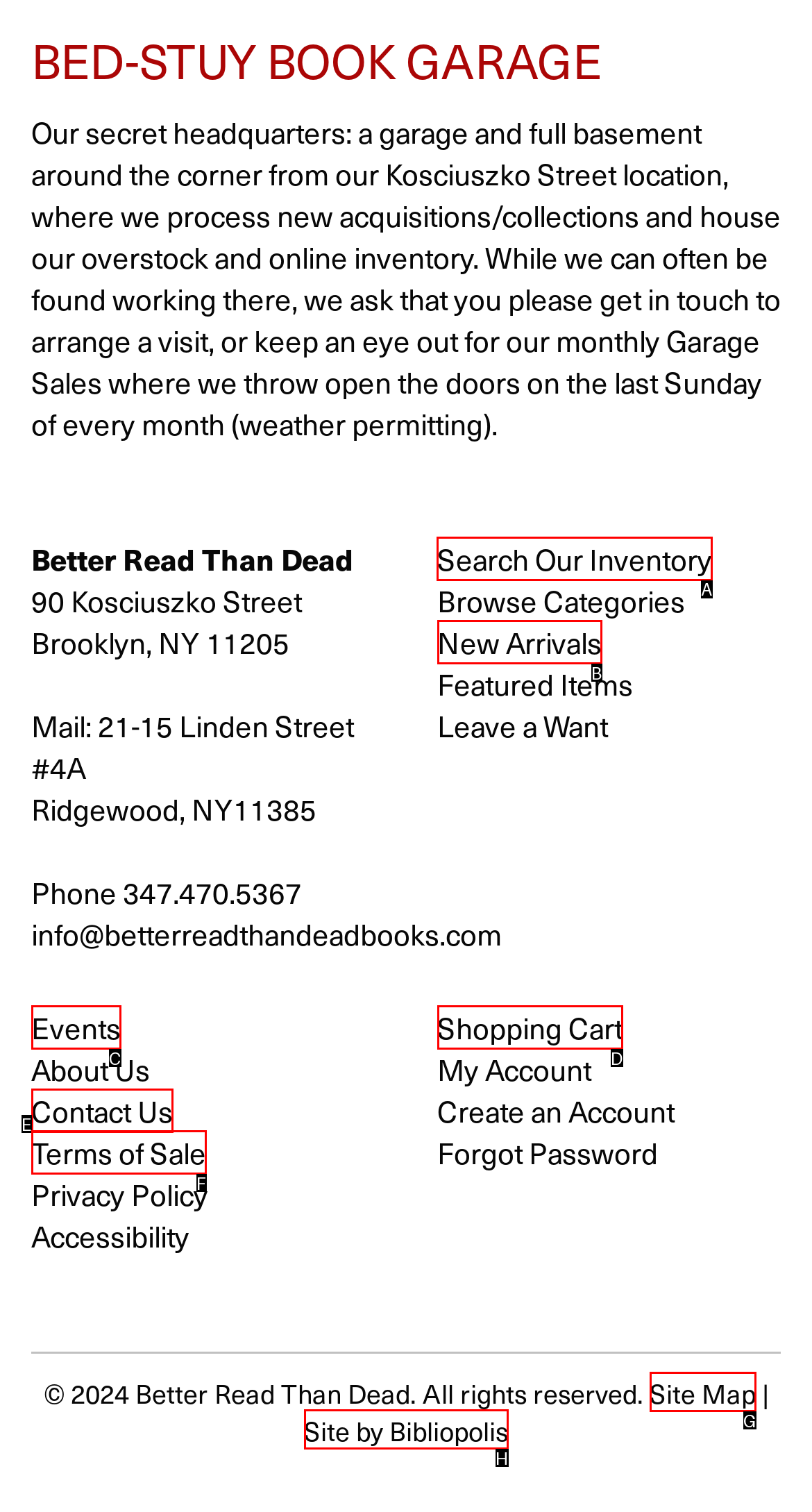Identify the HTML element that should be clicked to accomplish the task: Search Our Inventory
Provide the option's letter from the given choices.

A